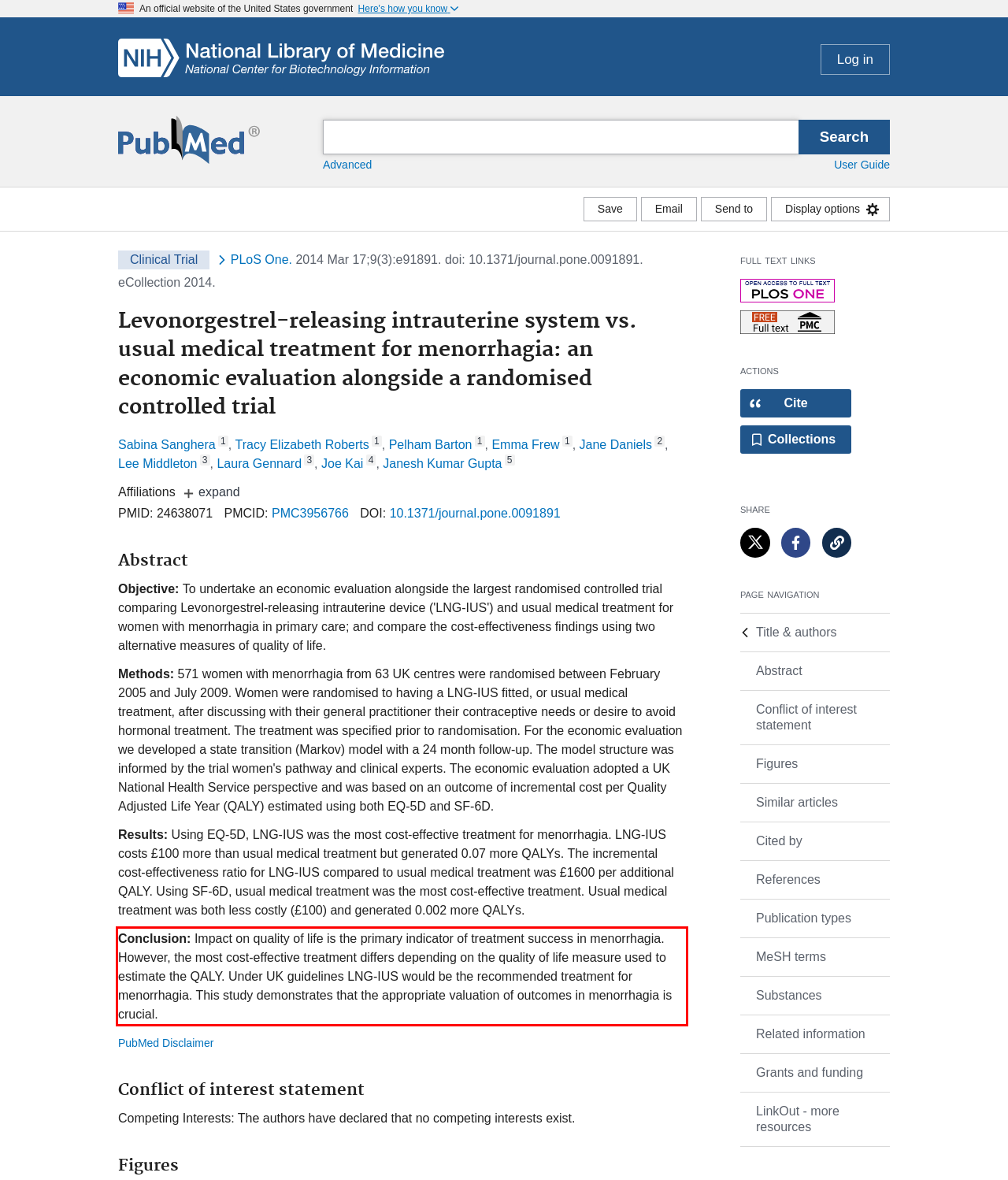From the screenshot of the webpage, locate the red bounding box and extract the text contained within that area.

Conclusion: Impact on quality of life is the primary indicator of treatment success in menorrhagia. However, the most cost-effective treatment differs depending on the quality of life measure used to estimate the QALY. Under UK guidelines LNG-IUS would be the recommended treatment for menorrhagia. This study demonstrates that the appropriate valuation of outcomes in menorrhagia is crucial.